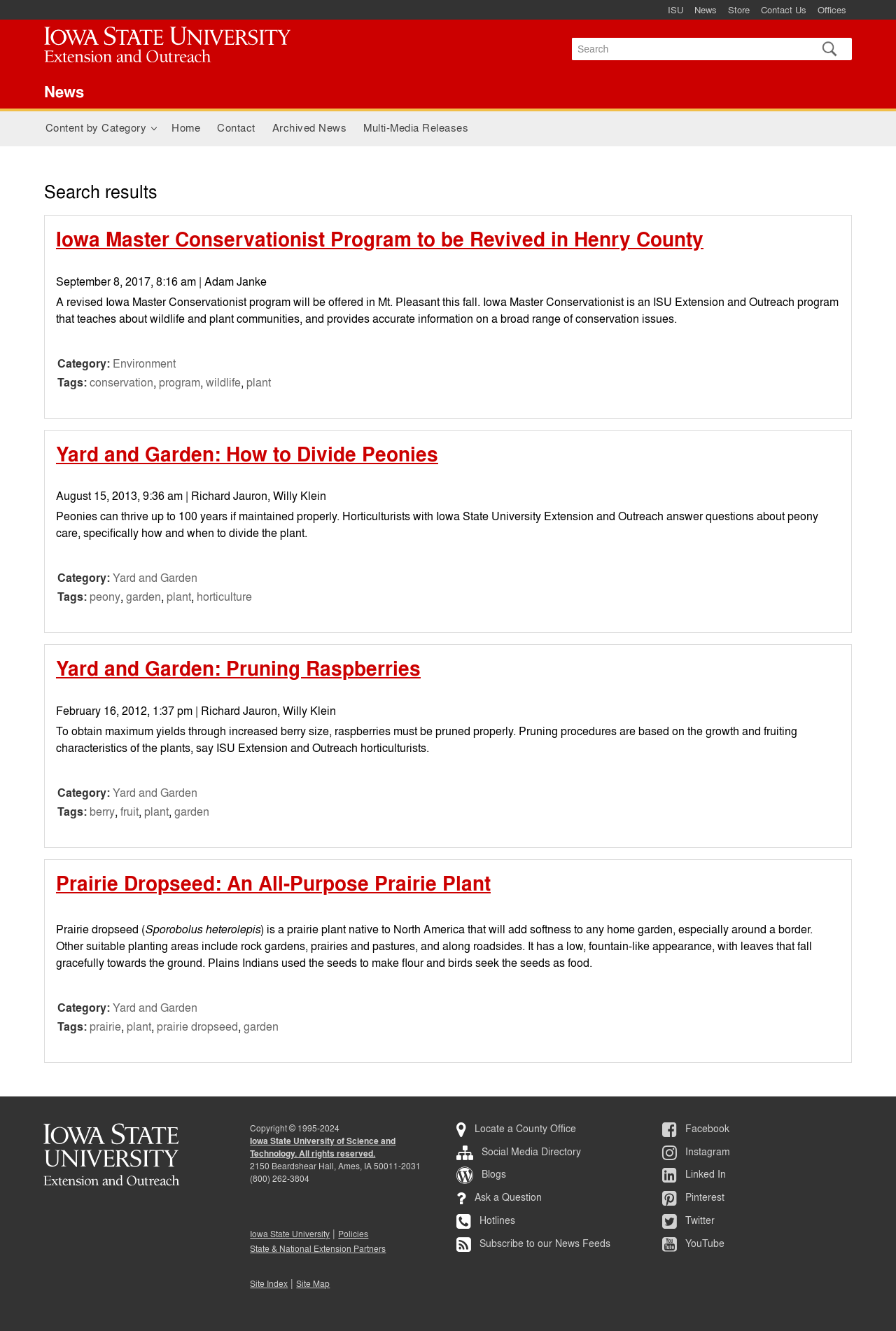What is the purpose of the Iowa Master Conservationist program?
Provide an in-depth answer to the question, covering all aspects.

The purpose of the Iowa Master Conservationist program can be inferred from the article 'Iowa Master Conservationist Program to be Revived in Henry County', which mentions that the program teaches about wildlife and plant communities, and provides accurate information on a broad range of conservation issues.